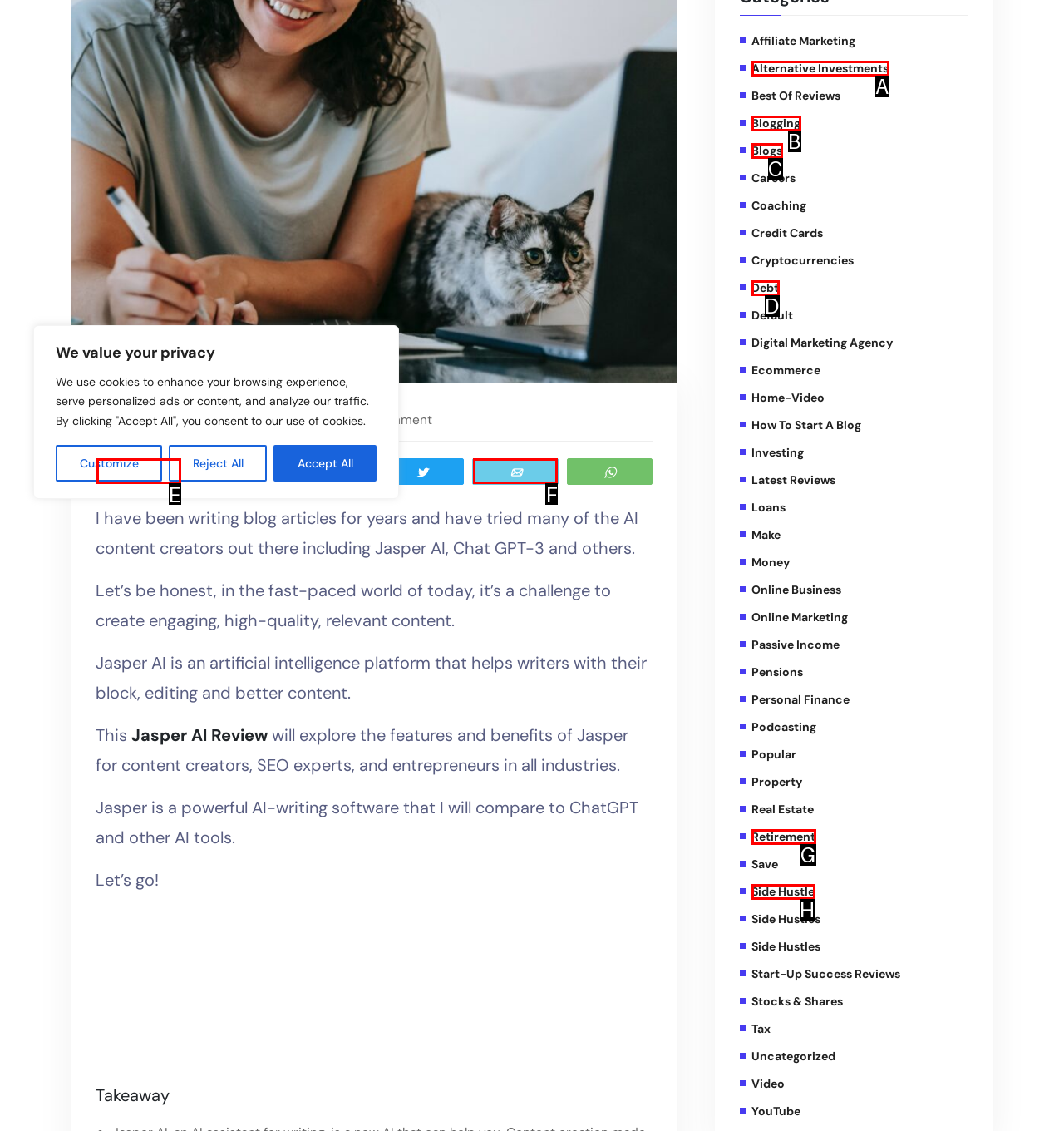Given the description: Side Hustle, identify the HTML element that fits best. Respond with the letter of the correct option from the choices.

H